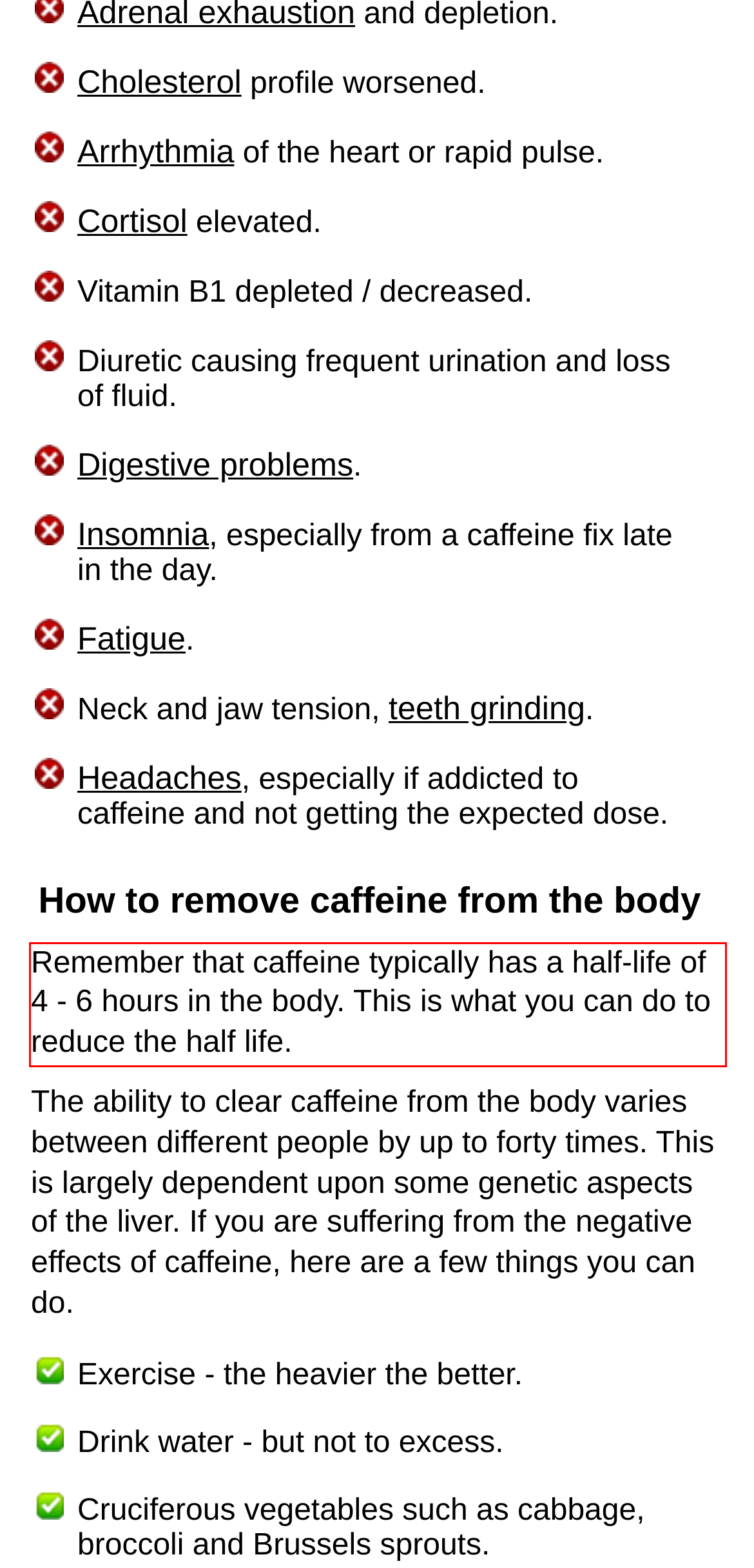Using the webpage screenshot, recognize and capture the text within the red bounding box.

Remember that caffeine typically has a half-life of 4 - 6 hours in the body. This is what you can do to reduce the half life.